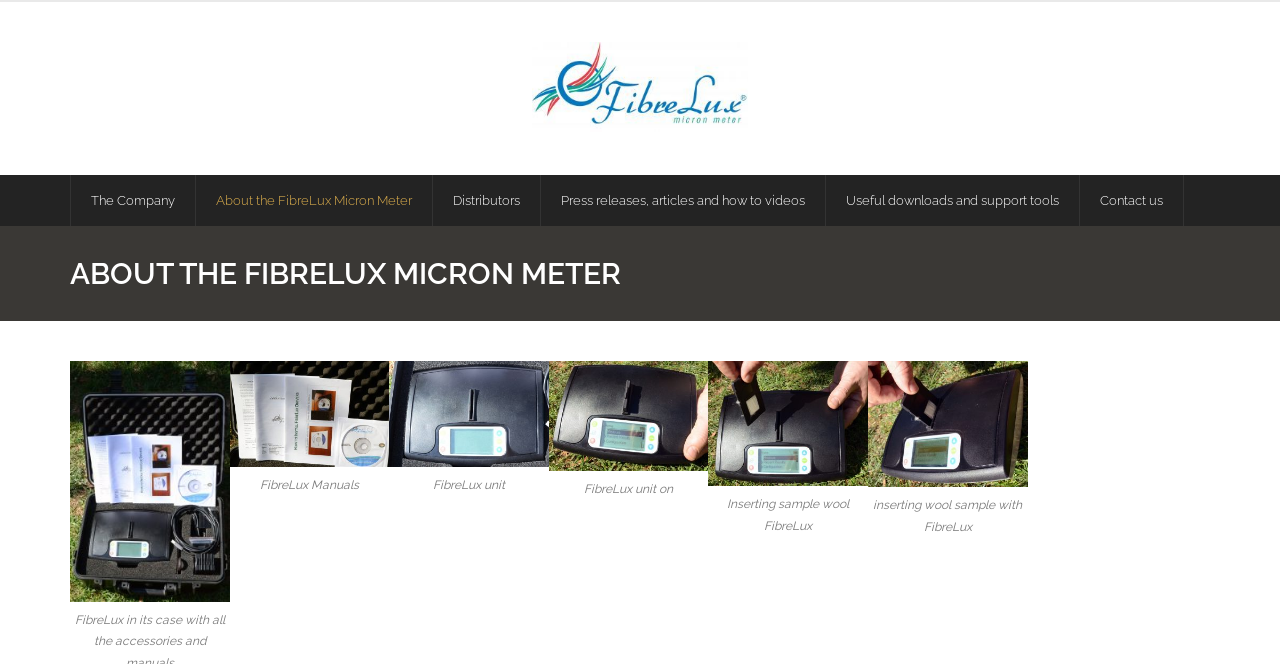Utilize the details in the image to give a detailed response to the question: What is the name of the company?

The name of the company can be found in the top-left corner of the webpage, where it says 'About the FibreLux Micron Meter - FibreLux'. This suggests that the company name is FibreLux.